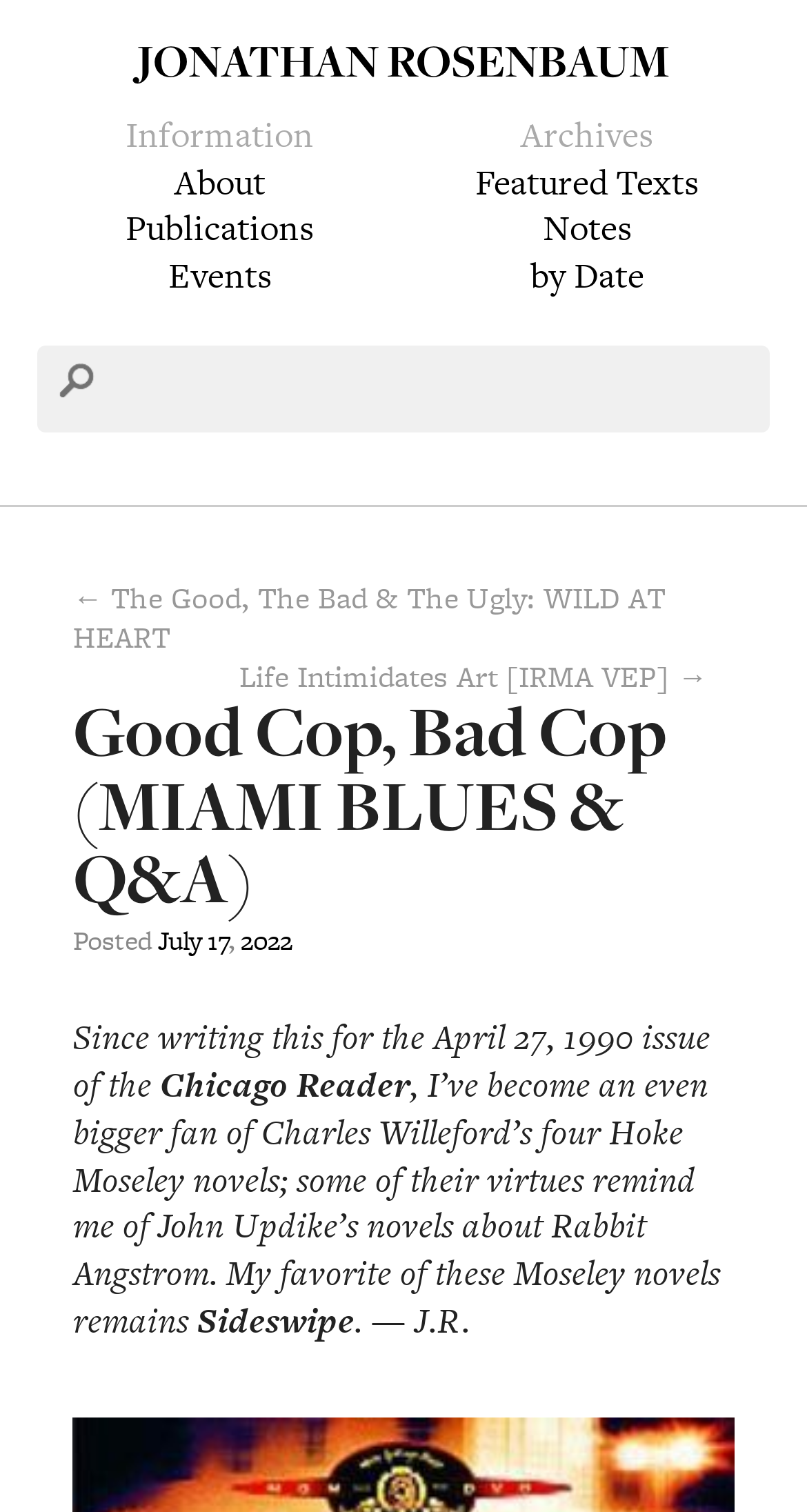What is the name of the novel mentioned in the article?
Based on the image, answer the question with as much detail as possible.

The name of the novel is mentioned in the text as 'Sideswipe', which is one of the Hoke Moseley novels by Charles Willeford that the author is a fan of.